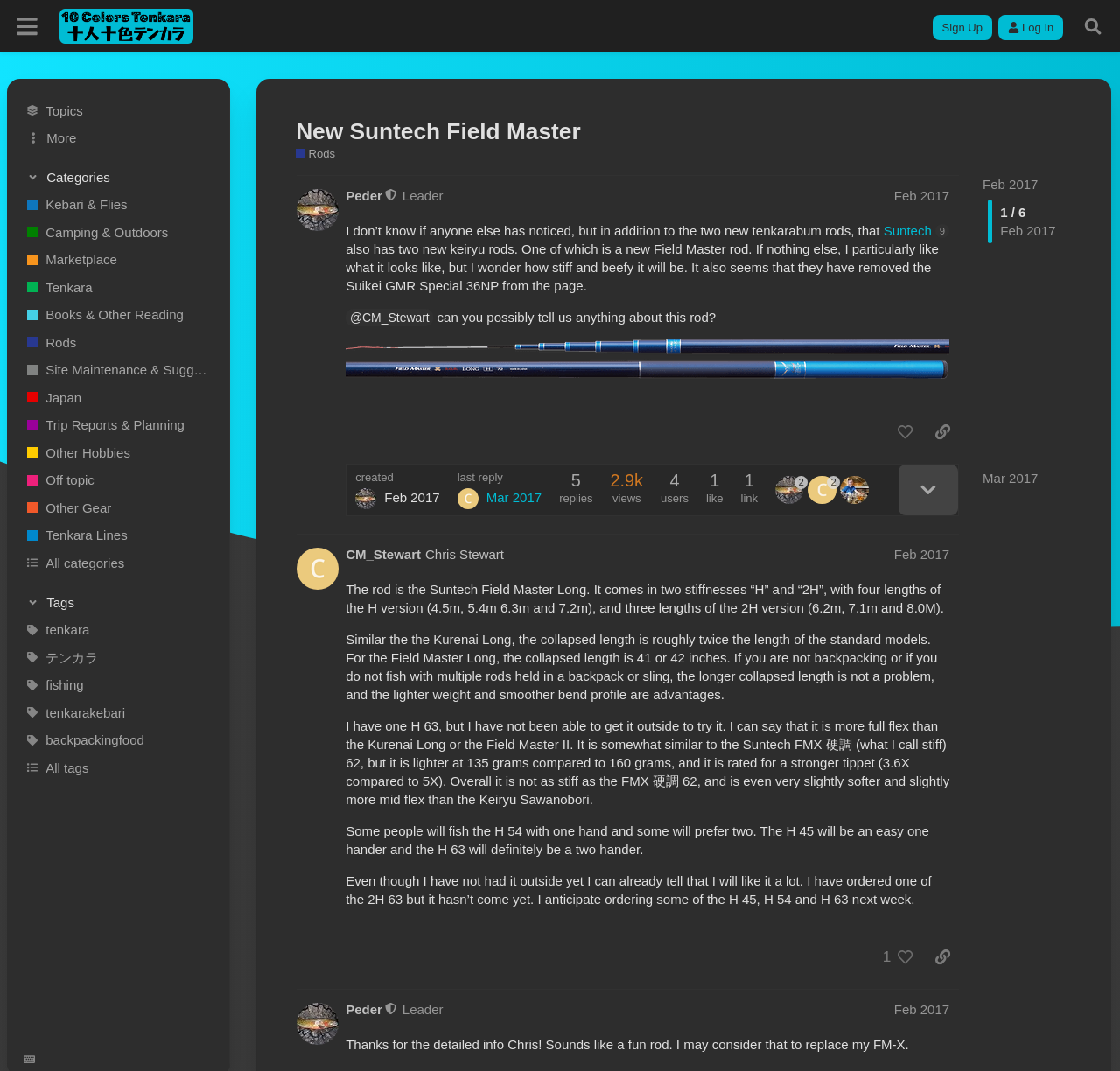Could you find the bounding box coordinates of the clickable area to complete this instruction: "View the 'Recent Posts'"?

None